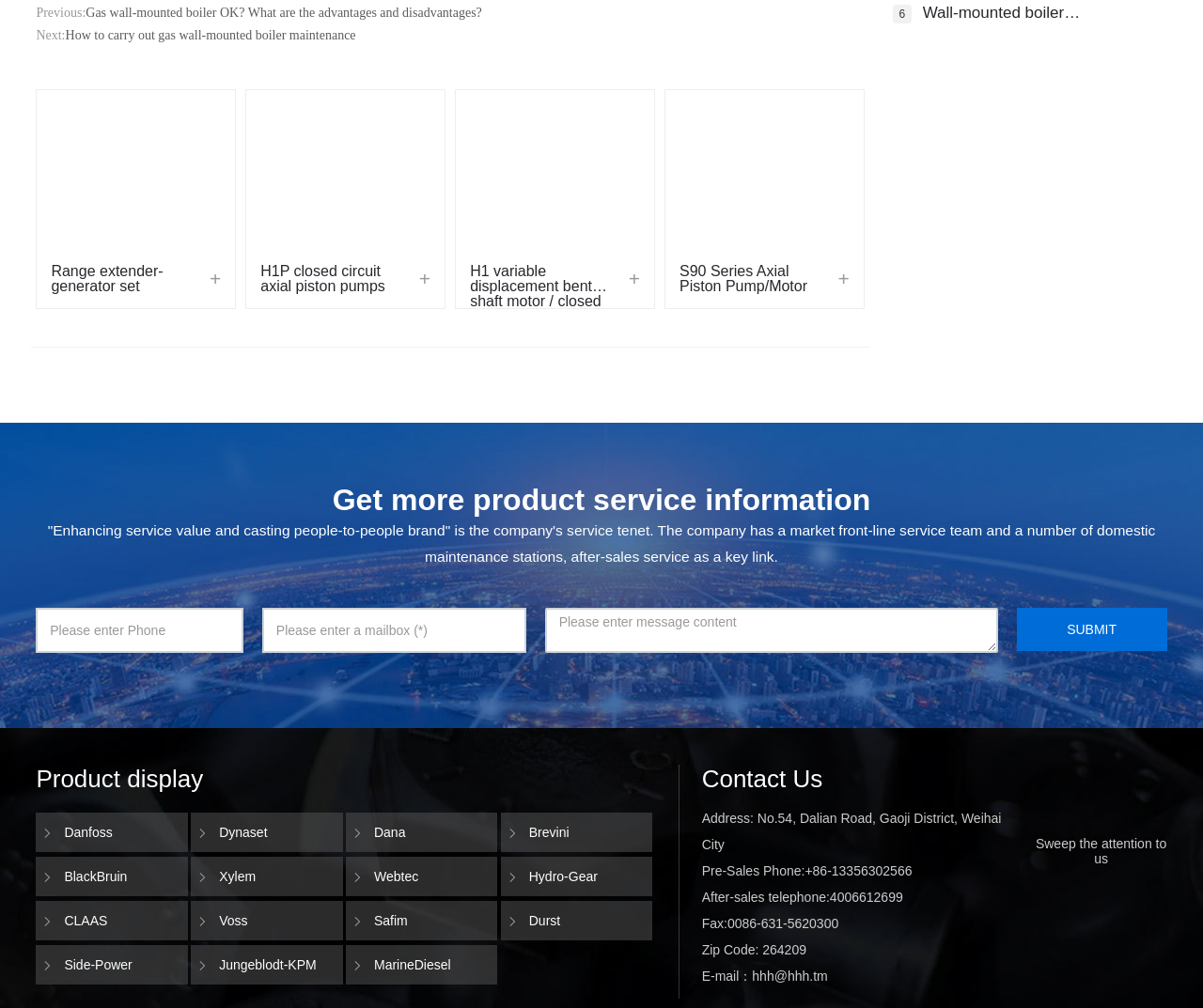What is the company's service tenet?
Please interpret the details in the image and answer the question thoroughly.

The company's service tenet is mentioned in the static text element with ID 186, which states 'Enhancing service value and casting people-to-people brand' is the company's service tenet.